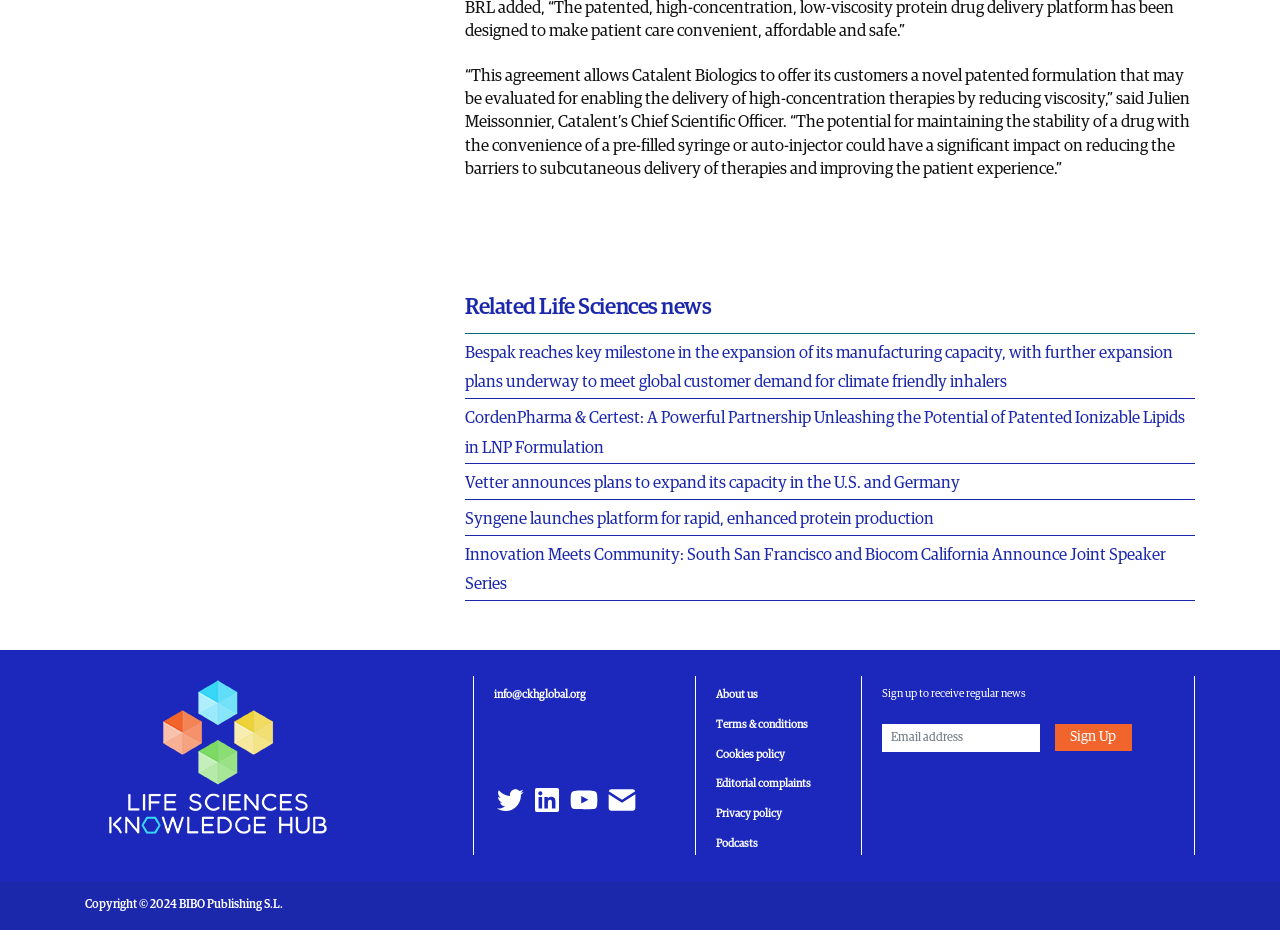Given the element description: "linkedin", predict the bounding box coordinates of the UI element it refers to, using four float numbers between 0 and 1, i.e., [left, top, right, bottom].

[0.415, 0.843, 0.44, 0.879]